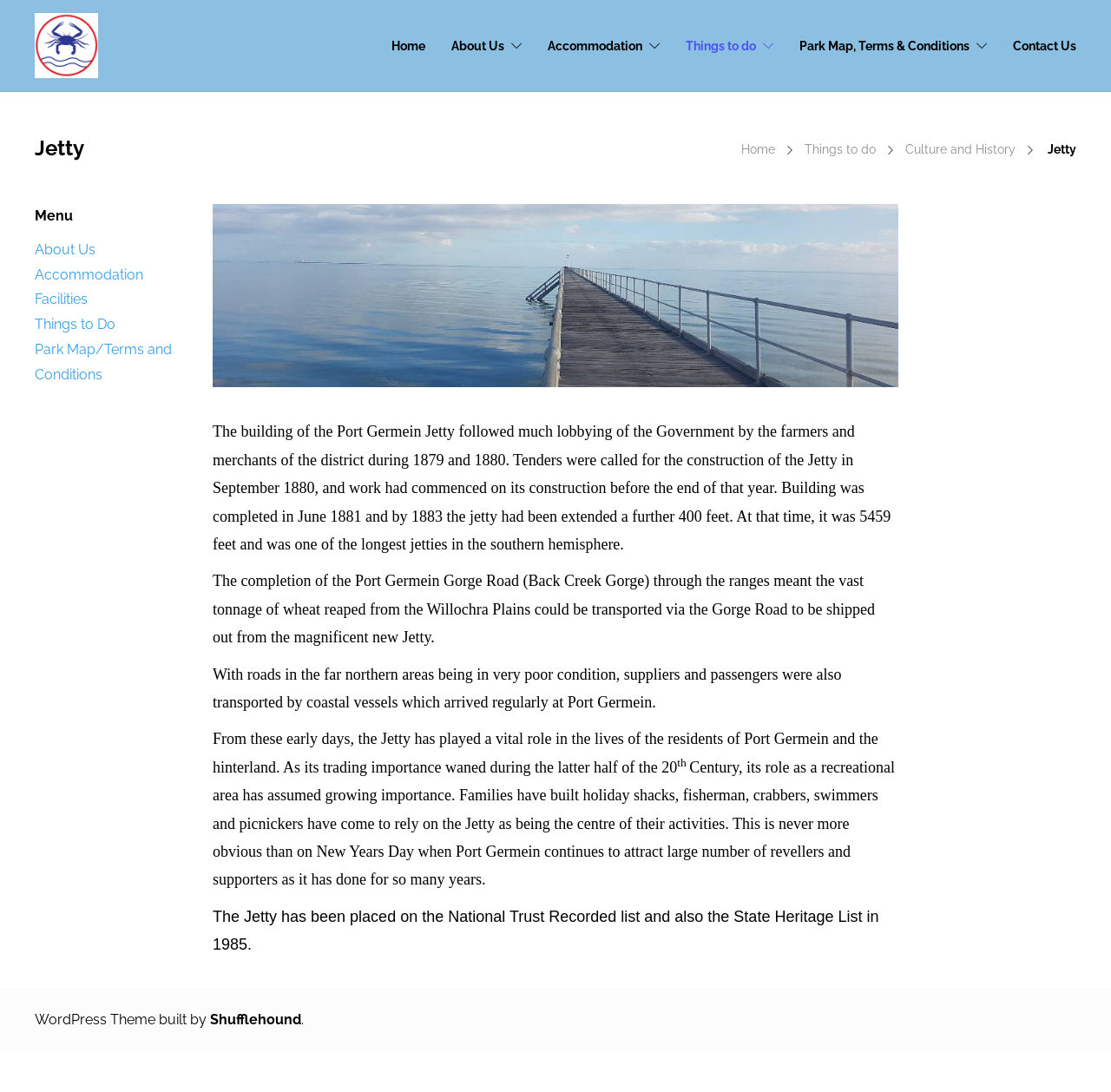Locate the bounding box of the UI element described by: "What Is Non-Hodgkin Lymphoma?" in the given webpage screenshot.

None